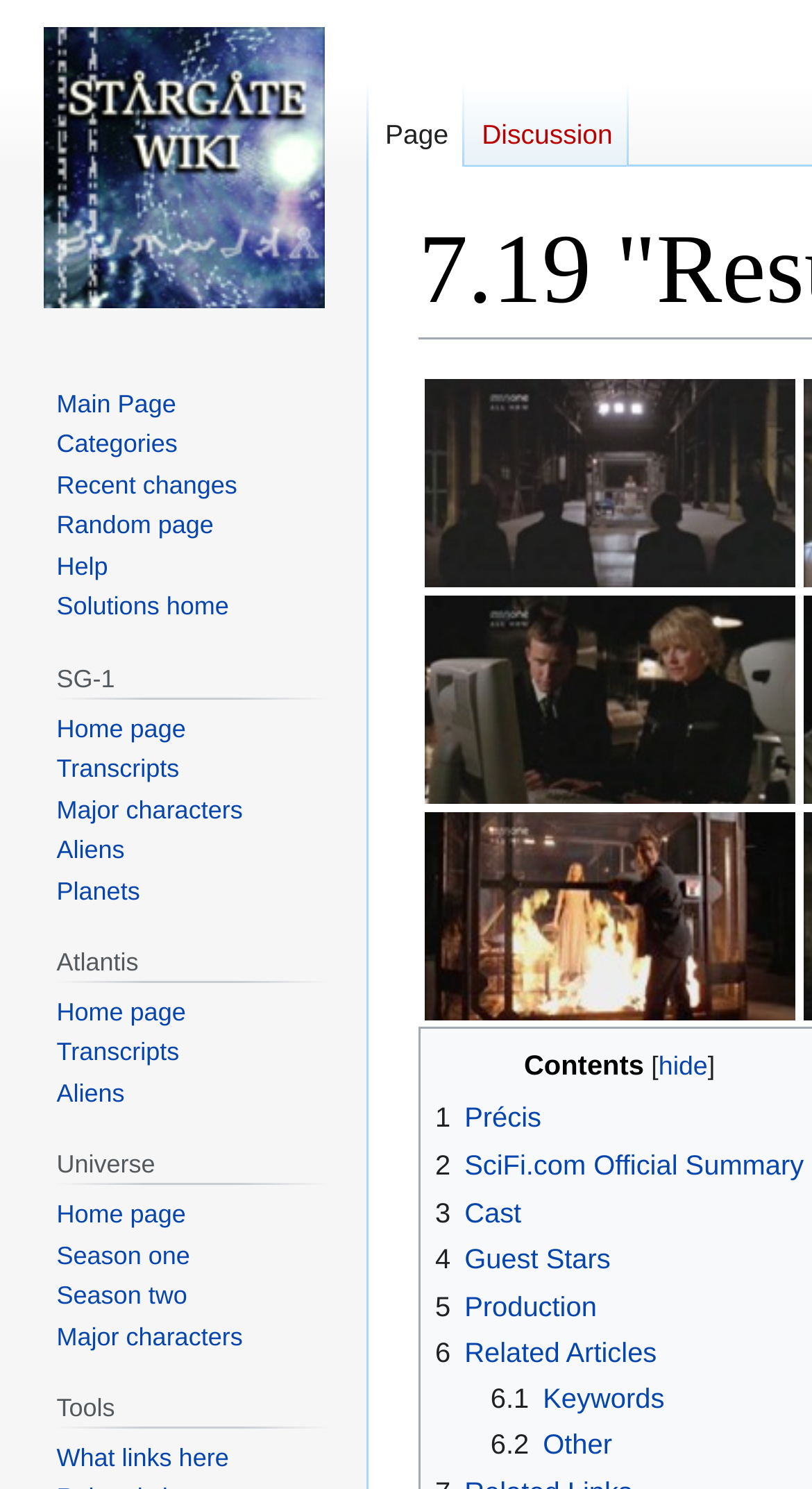Provide a thorough and detailed response to the question by examining the image: 
How many links are under the 'Contents' heading?

I located the 'Contents' heading on the webpage and counted the number of links underneath it, which are '1 Précis', '2 SciFi.com Official Summary', '3 Cast', '4 Guest Stars', '5 Production', and '6 Related Articles', so there are 6 links in total.